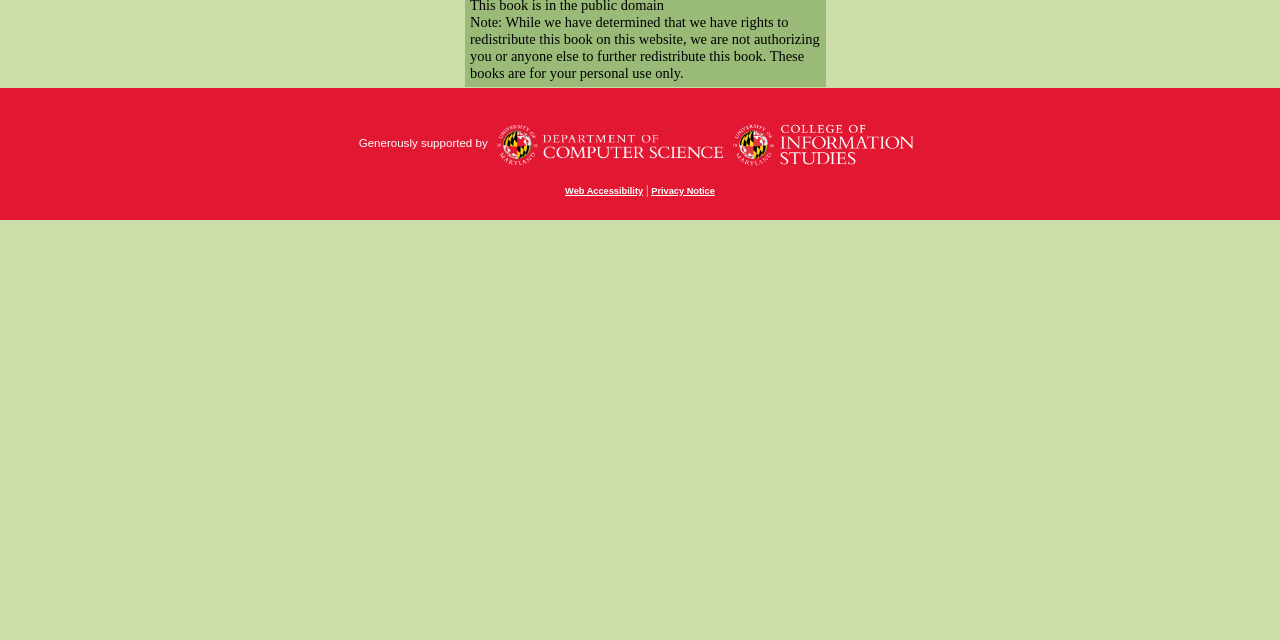Identify the bounding box for the element characterized by the following description: "Web Accessibility".

[0.441, 0.29, 0.502, 0.306]